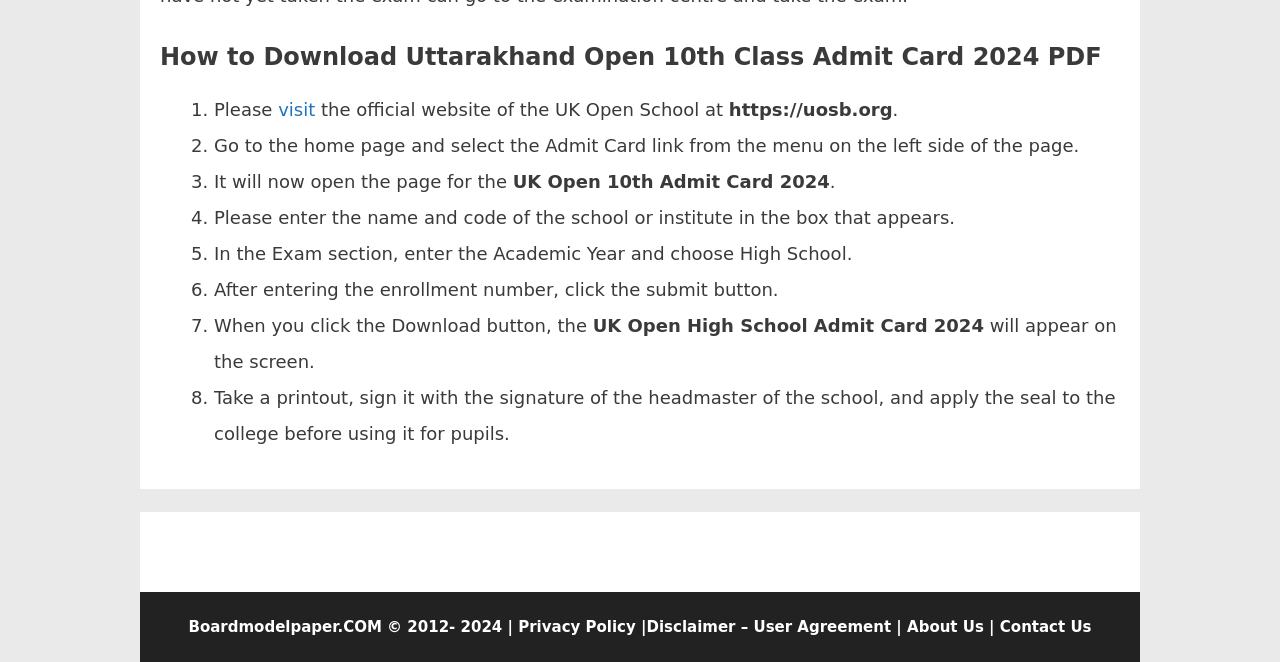What is the academic year to be selected in the Exam section?
Could you give a comprehensive explanation in response to this question?

According to the instructions, in the Exam section, you need to enter the Academic Year and choose High School.